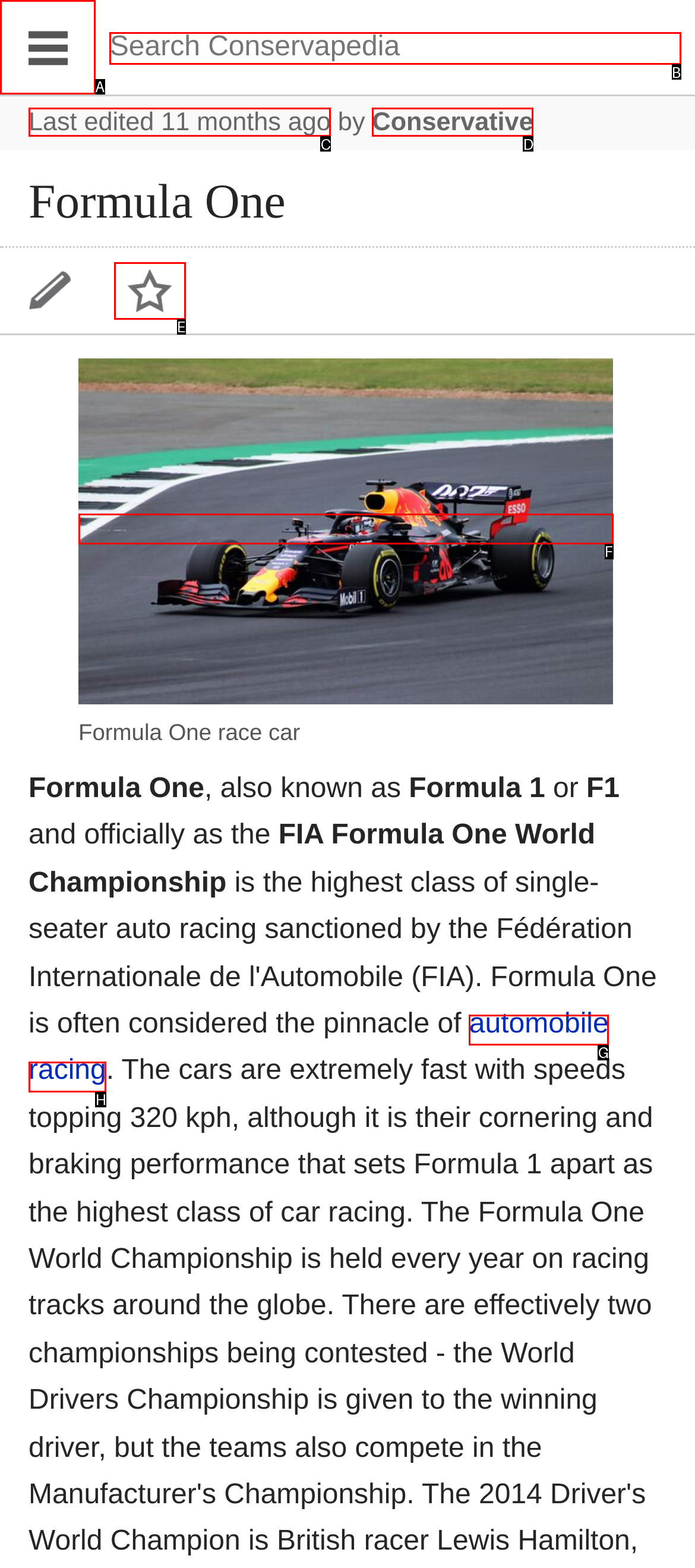Select the correct HTML element to complete the following task: Open main menu
Provide the letter of the choice directly from the given options.

A